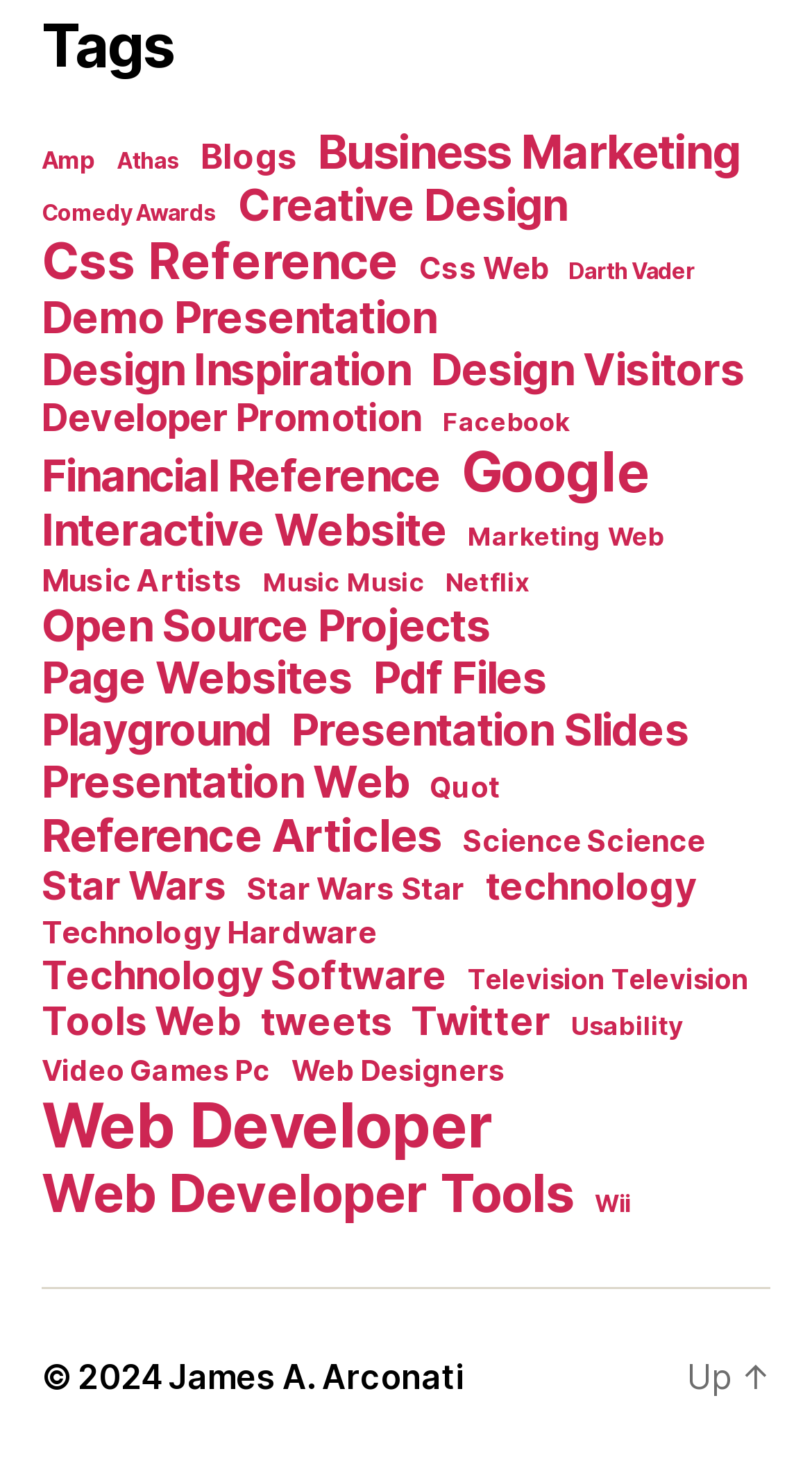Highlight the bounding box coordinates of the region I should click on to meet the following instruction: "Go back to the top of the page".

[0.846, 0.925, 0.949, 0.954]